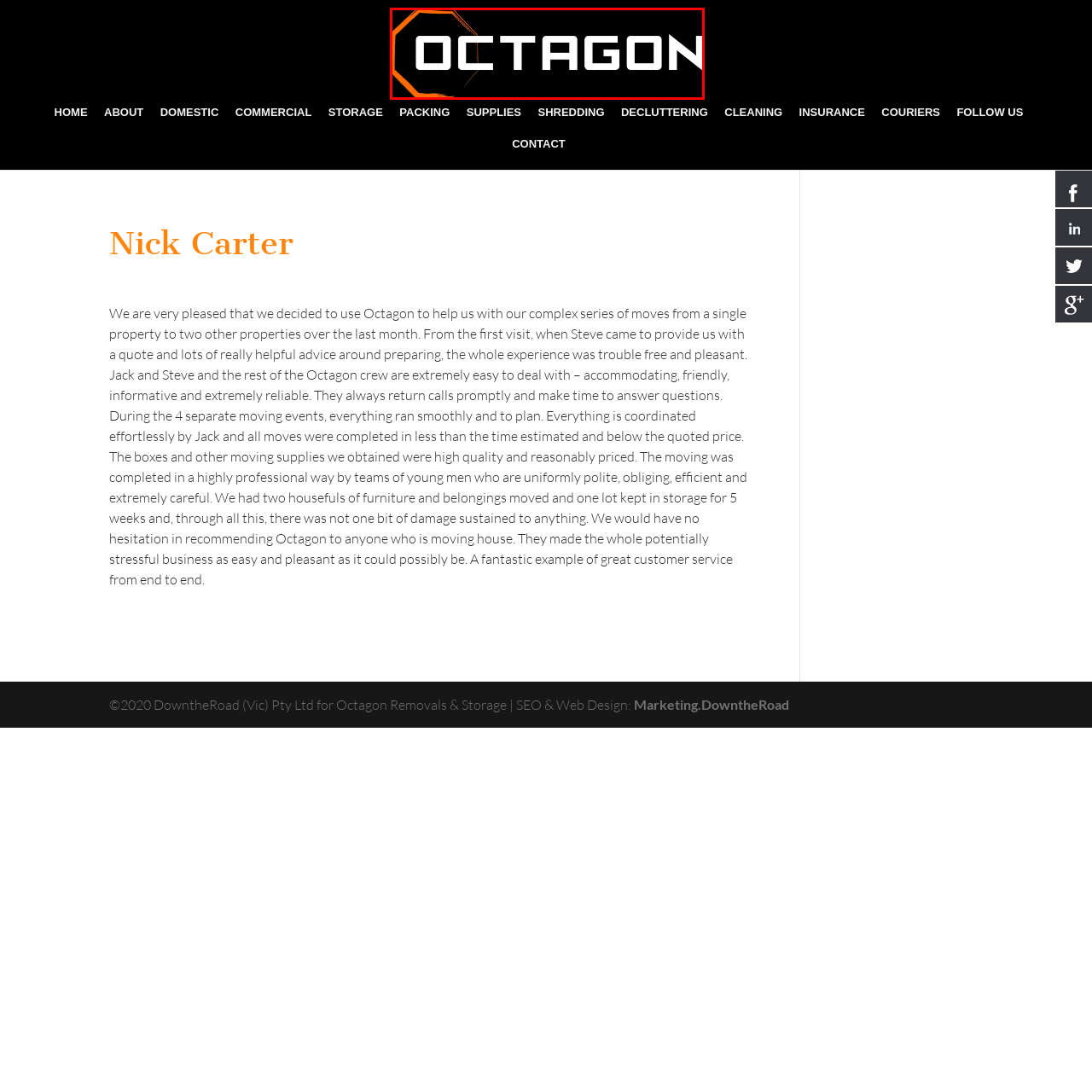Concentrate on the image marked by the red box, What is the color of the background?
 Your answer should be a single word or phrase.

Black